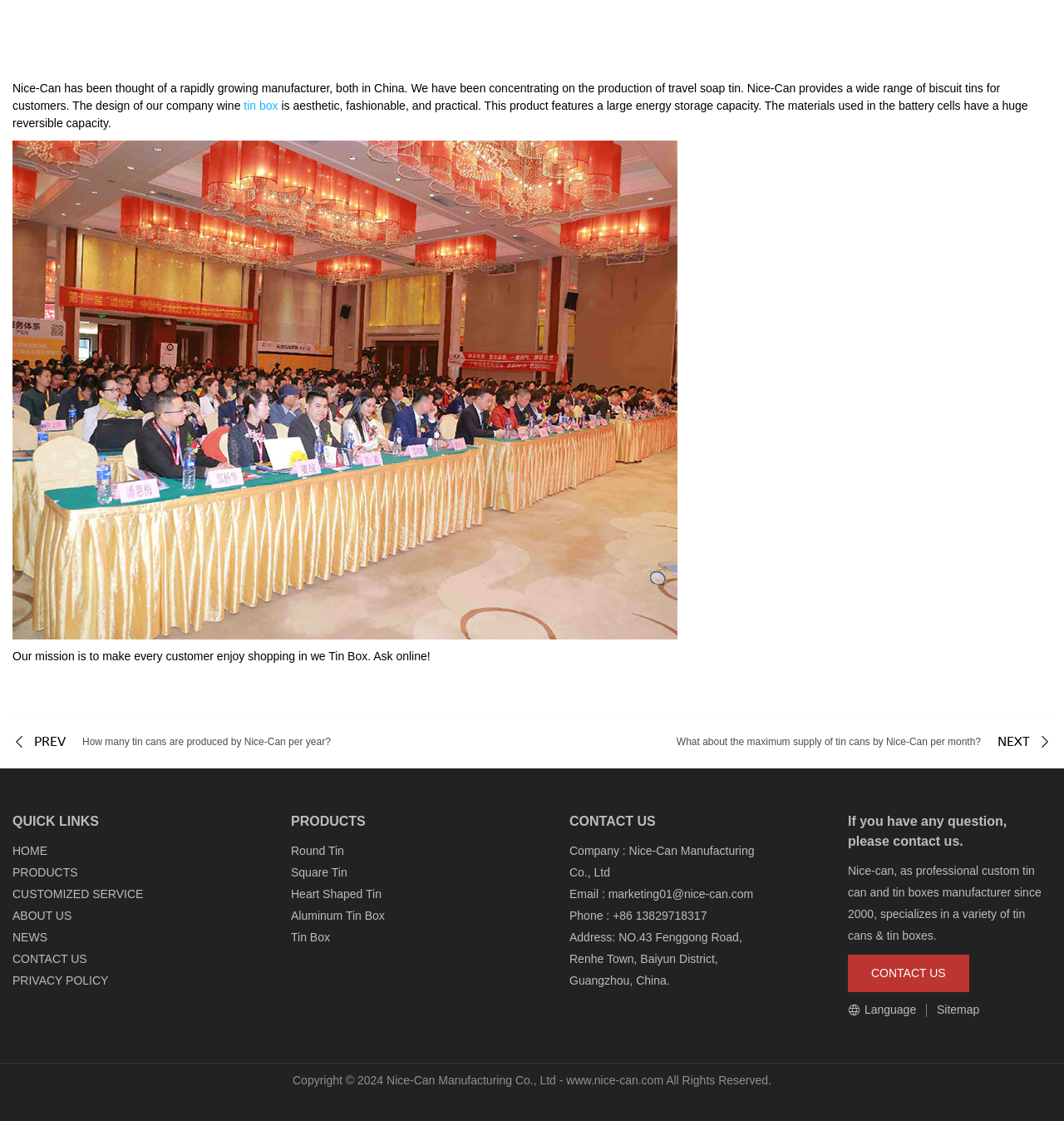Determine the bounding box coordinates of the target area to click to execute the following instruction: "Learn more about customized service."

[0.012, 0.791, 0.135, 0.803]